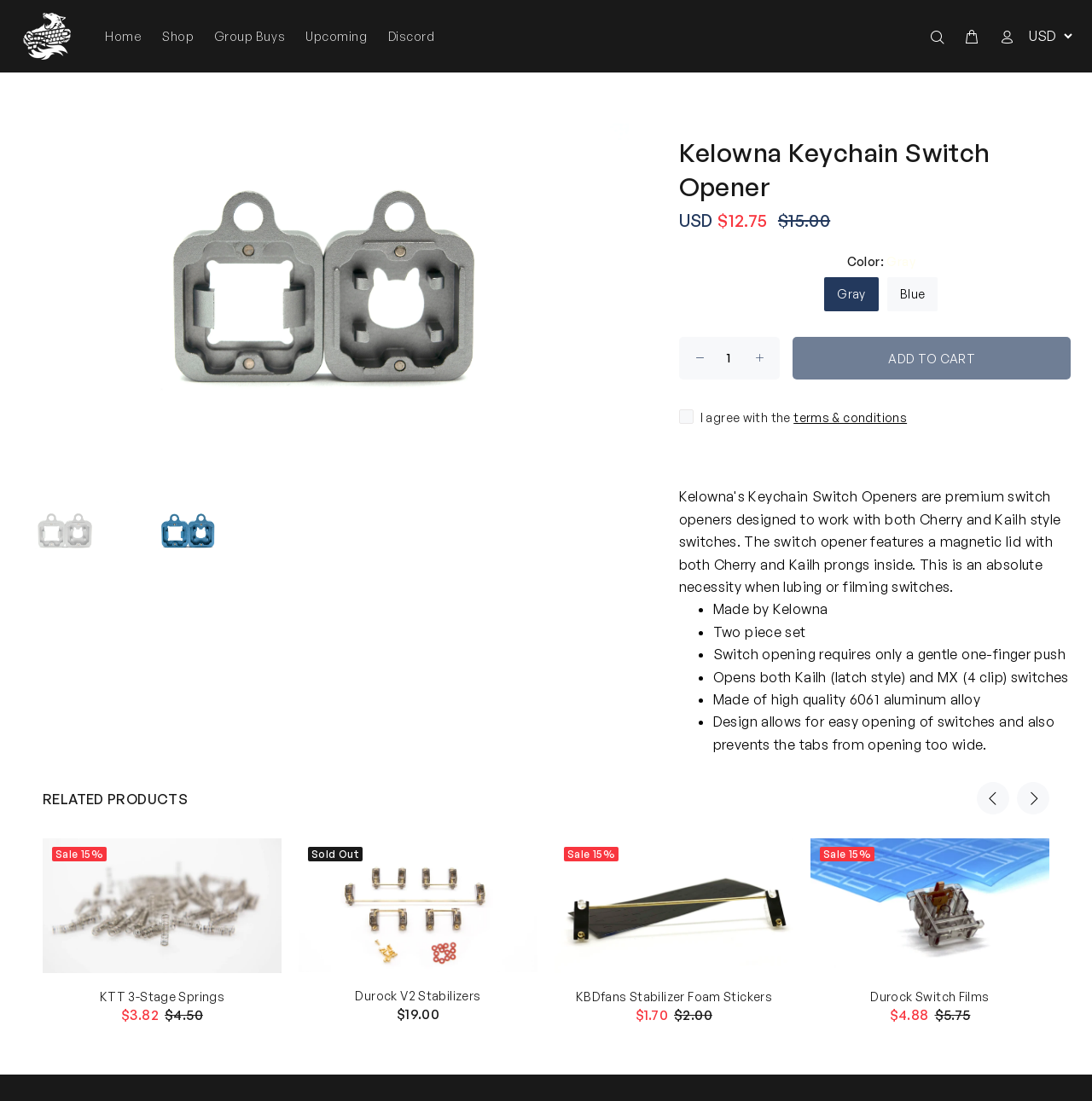Predict the bounding box of the UI element that fits this description: "Sale 15%".

[0.742, 0.761, 0.961, 0.884]